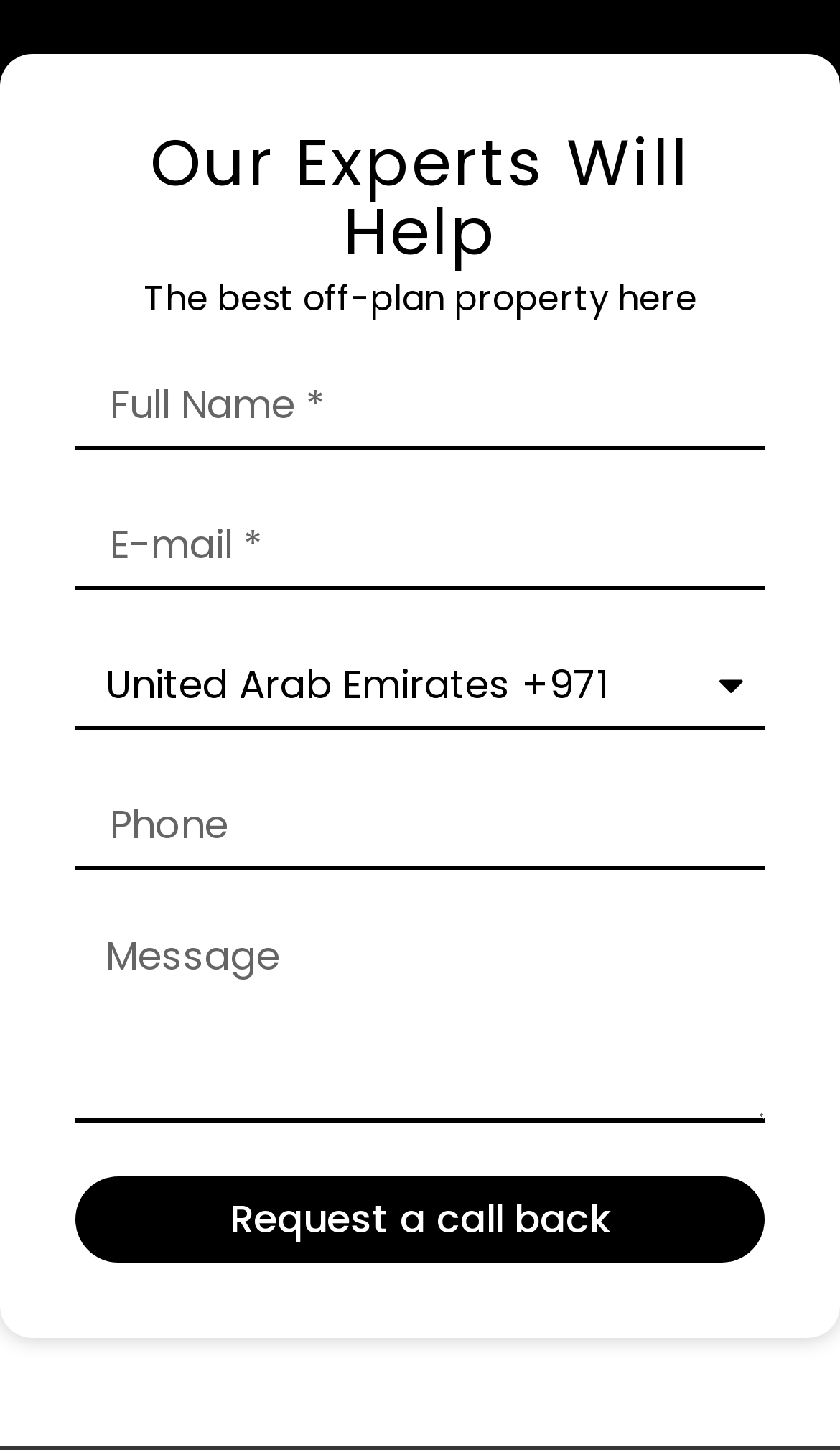Given the webpage screenshot and the description, determine the bounding box coordinates (top-left x, top-left y, bottom-right x, bottom-right y) that define the location of the UI element matching this description: aria-label="Facebook"

None